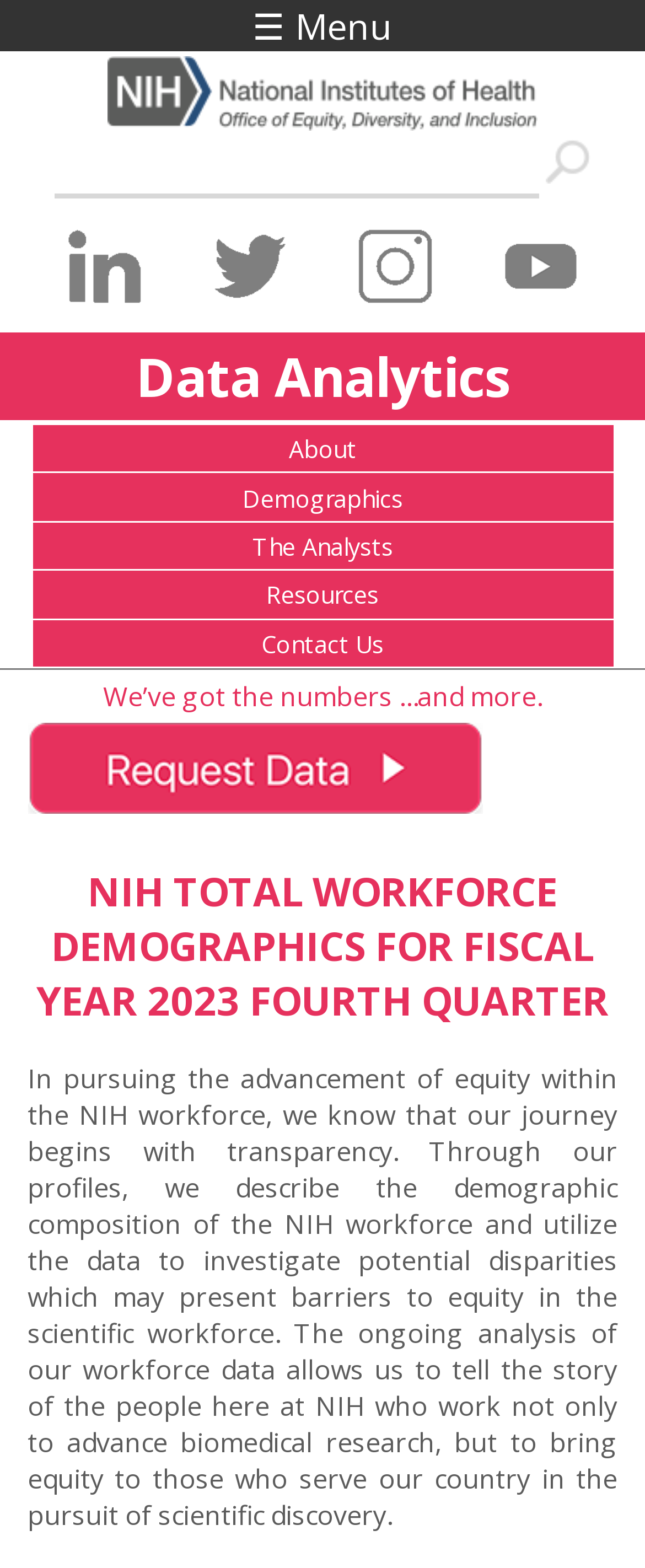Offer a comprehensive description of the webpage’s content and structure.

The webpage is about the Demographics section of the Office of Equity, Diversity, and Inclusion. At the top, there is a "Skip to main content" link and a "Toggle high contrast" link, followed by a menu icon labeled "☰ Menu". Below this, there is a link to the NIH Office of Equity, Diversity, and Inclusion, accompanied by an image of the office's logo.

On the top right, there is a search form with a heading "Search form", a search box, and a search button. Below the search form, there are four social media links, each with an image of the respective logo: LinkedIn, Twitter, Instagram, and YouTube.

The main content of the page is divided into sections. The first section is headed "Data Analytics", followed by a row of links to different pages: "About", "Demographics", "The Analysts", "Resources", and "Contact Us". 

Below this, there is a heading "We’ve got the numbers …and more." followed by a link to "Request Data" with an accompanying image. This link leads to a section with a heading "NIH TOTAL WORKFORCE DEMOGRAPHICS FOR FISCAL YEAR 2023 FOURTH QUARTER". This section contains a block of text that explains the purpose of the demographics data, which is to investigate potential disparities and promote equity in the scientific workforce.